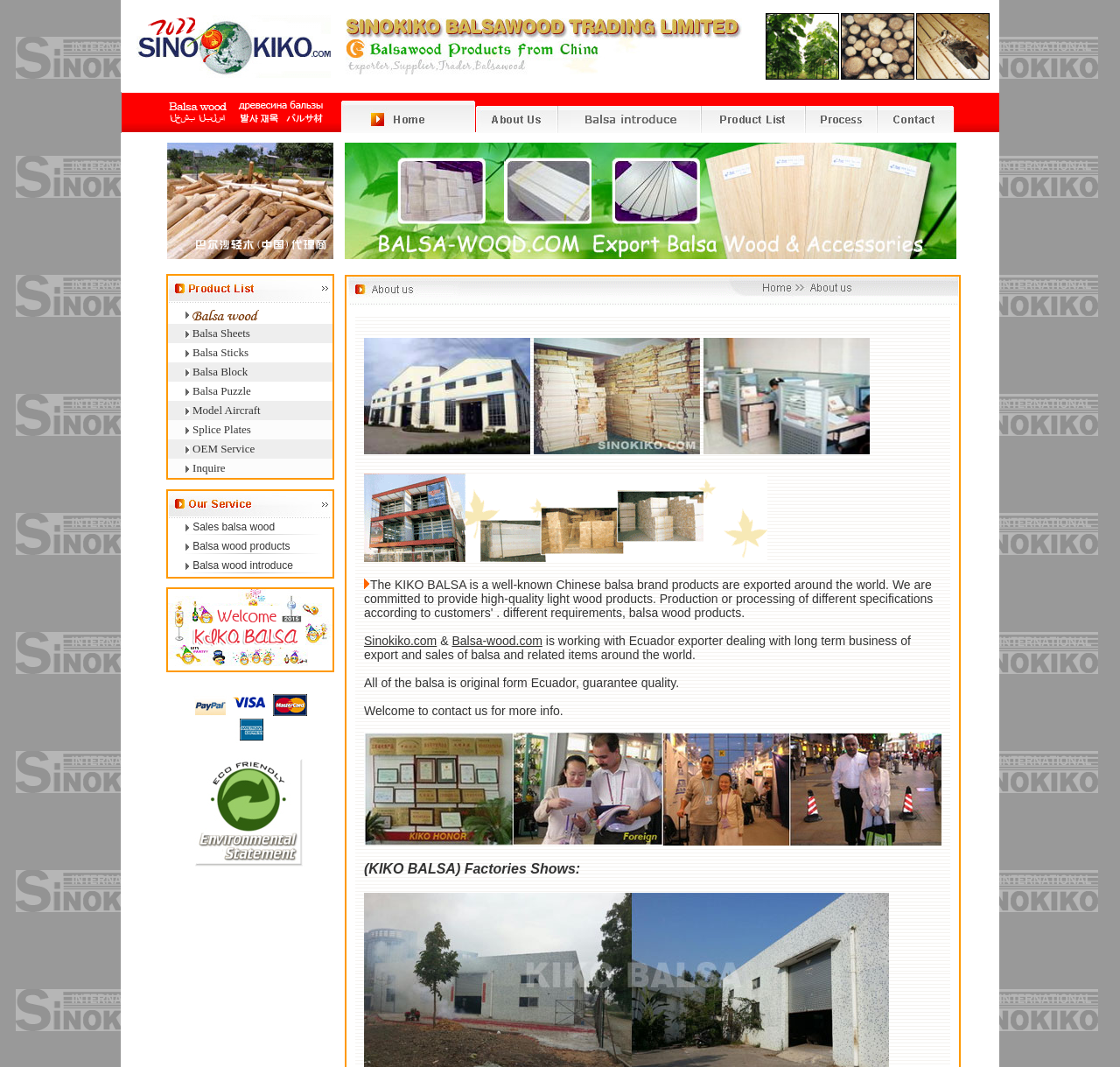From the element description: "Inquire", extract the bounding box coordinates of the UI element. The coordinates should be expressed as four float numbers between 0 and 1, in the order [left, top, right, bottom].

[0.169, 0.432, 0.201, 0.445]